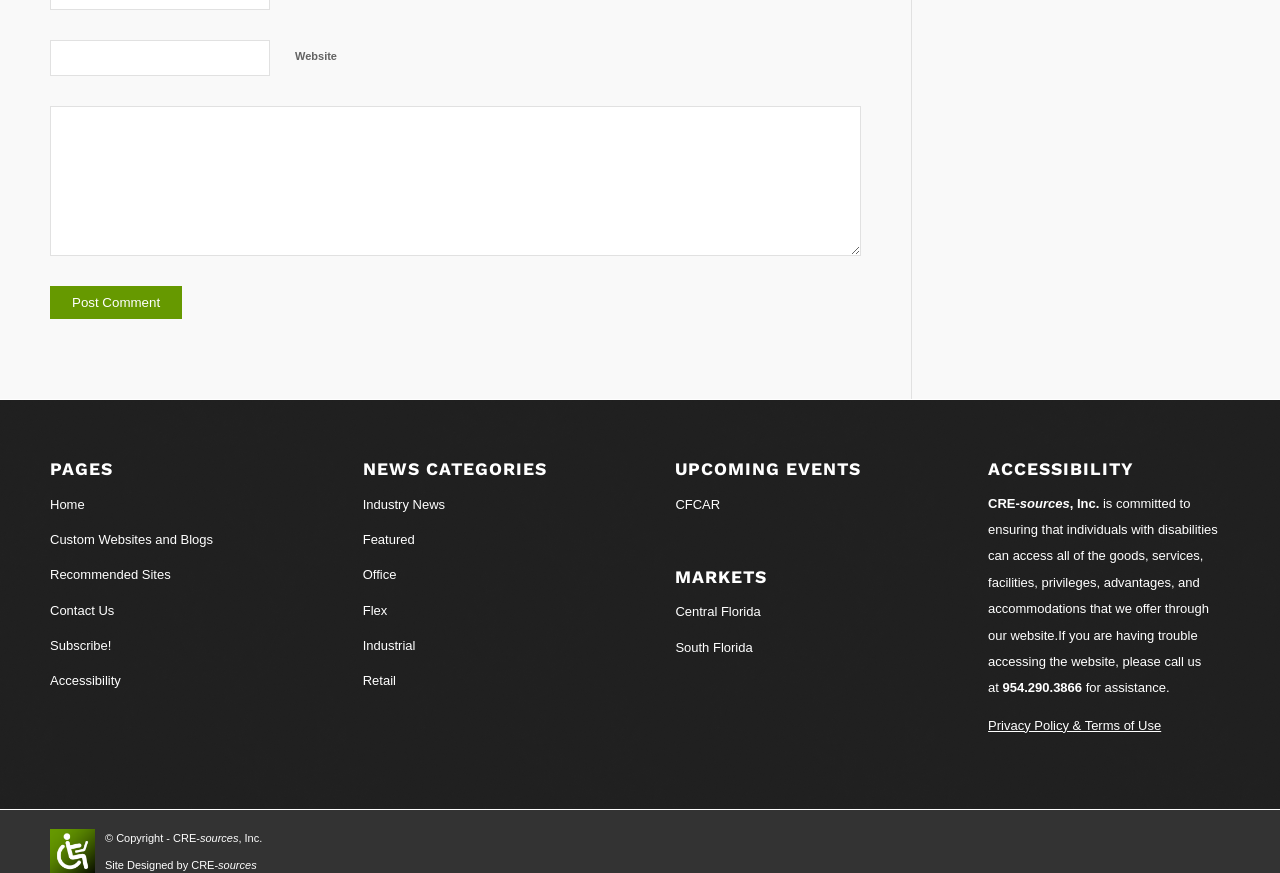Locate the bounding box coordinates of the clickable area needed to fulfill the instruction: "Post a comment".

[0.039, 0.328, 0.142, 0.366]